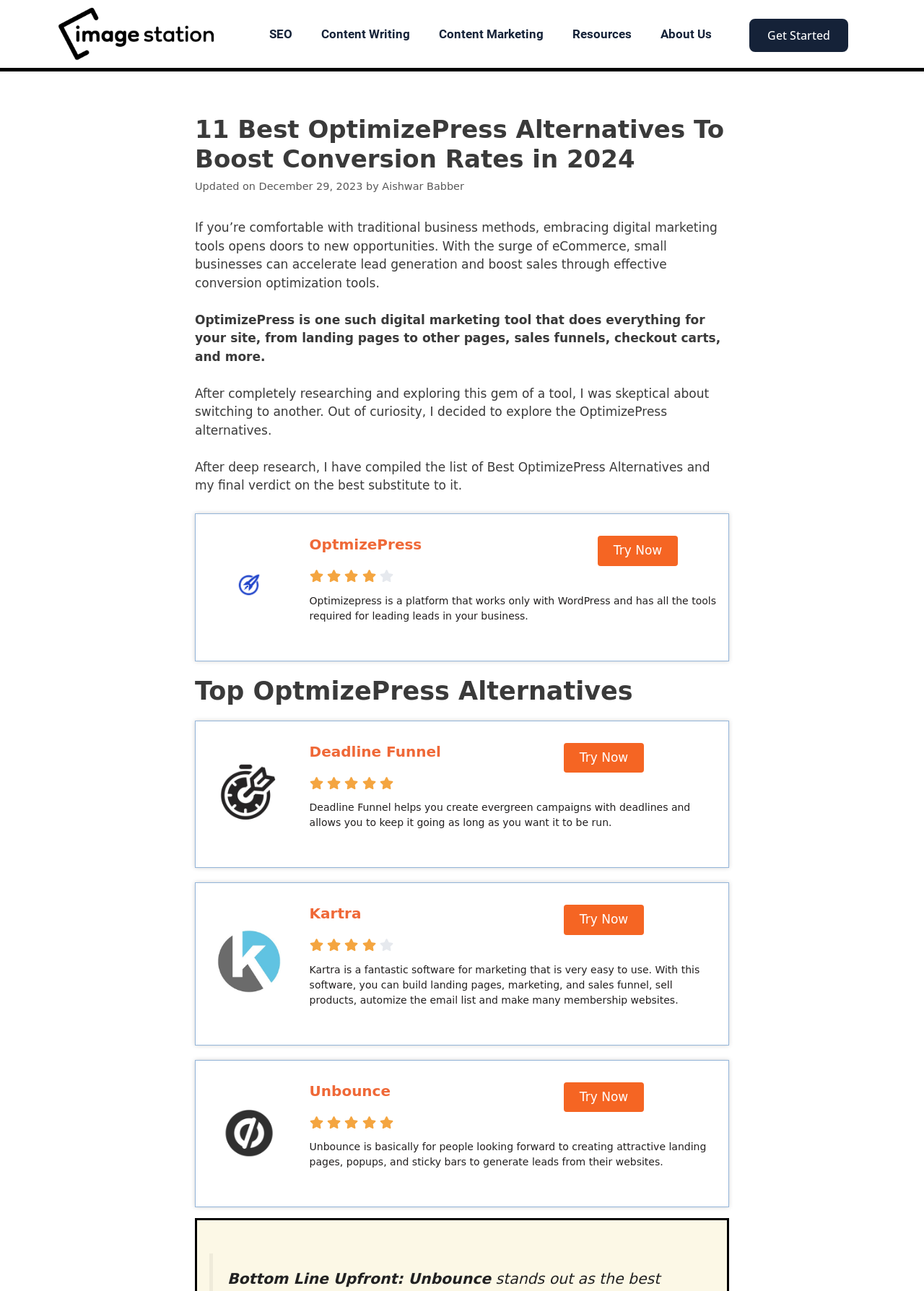Locate the bounding box coordinates of the clickable area needed to fulfill the instruction: "Click on the 'SEO' link".

[0.276, 0.013, 0.332, 0.039]